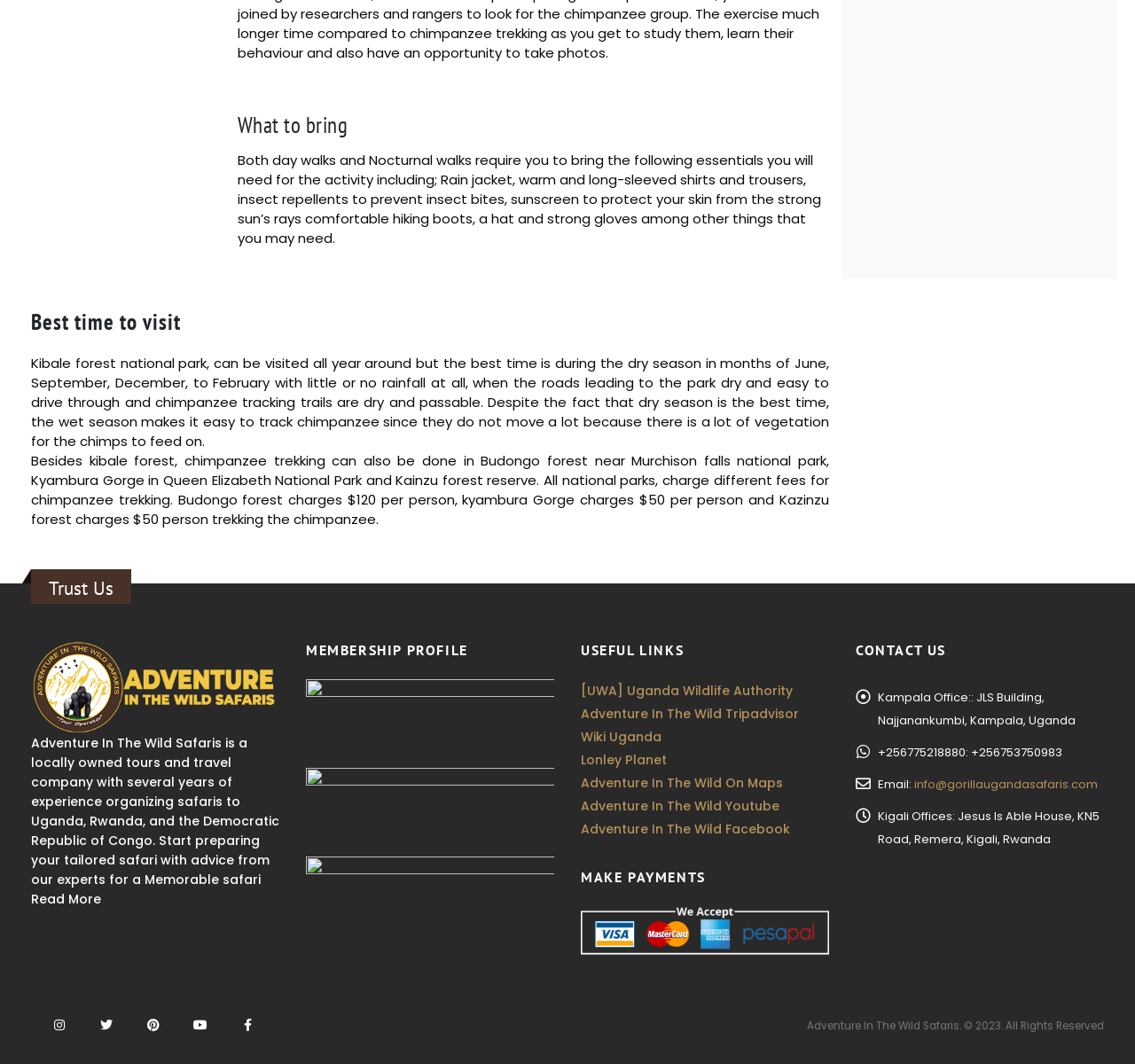Provide a single word or phrase answer to the question: 
What is the best time to visit Kibale forest national park?

Dry season